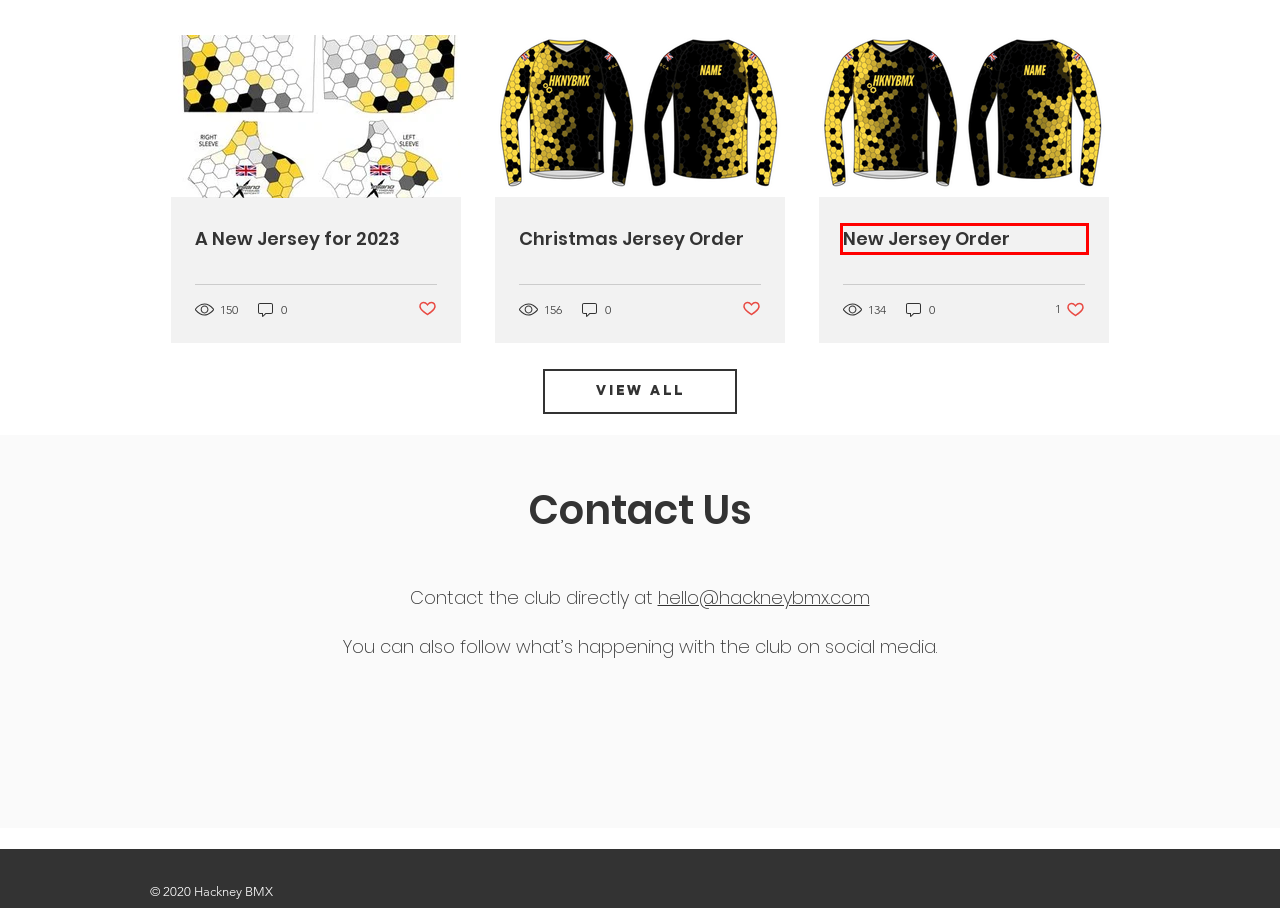Given a screenshot of a webpage with a red bounding box highlighting a UI element, determine which webpage description best matches the new webpage that appears after clicking the highlighted element. Here are the candidates:
A. Location | Hackney BMX
B. About | Hackney BMX
C. Christmas Jersey Order
D. Hackney BMX
E. New Jersey Order
F. A New Jersey for 2023
G. News | Hackney BMX
H. Newcomers | Hackney BMX

E